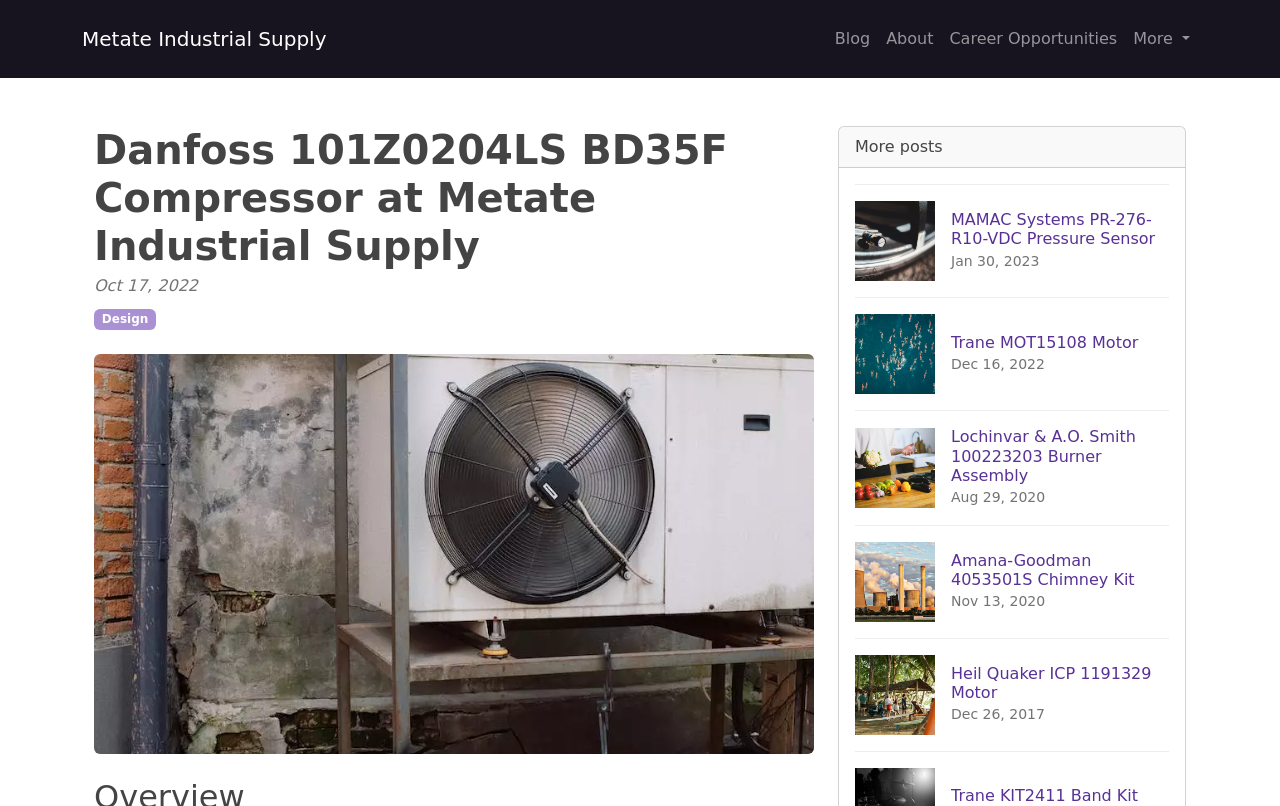Provide a short, one-word or phrase answer to the question below:
How many images are there on this webpage?

6